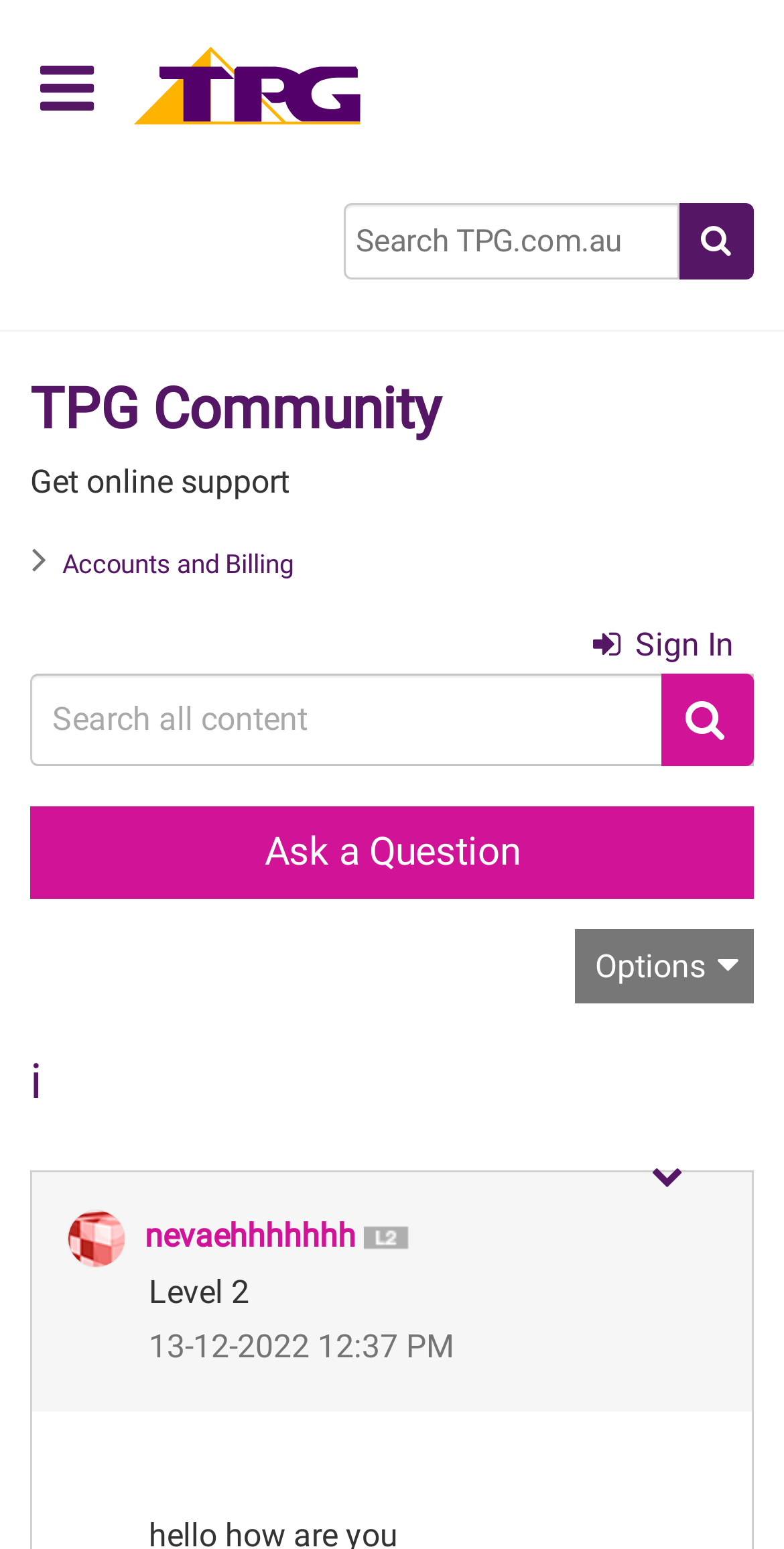What is the date of the post?
Using the picture, provide a one-word or short phrase answer.

13-12-2022